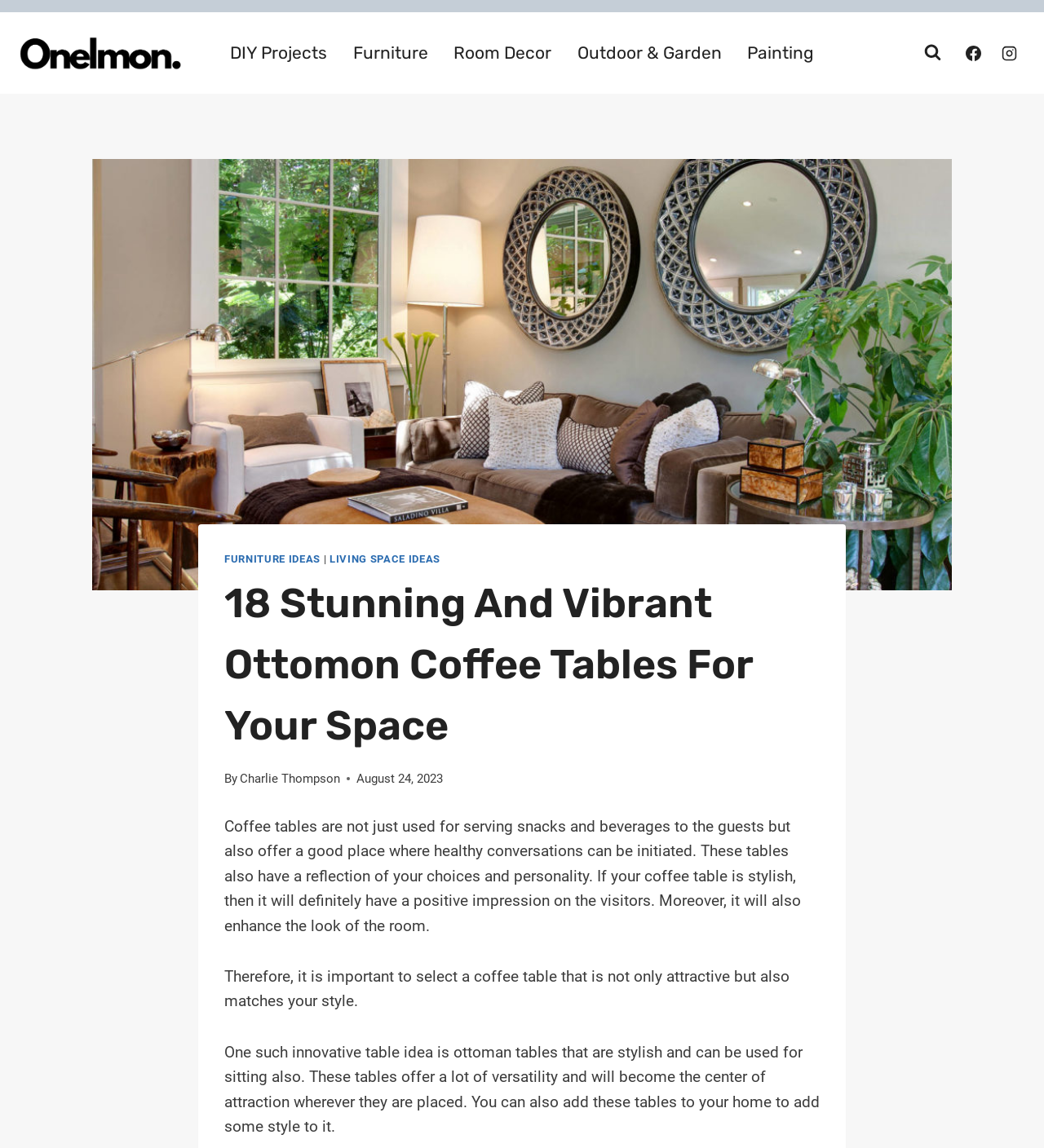What does a stylish coffee table reflect?
Based on the screenshot, answer the question with a single word or phrase.

One's choices and personality